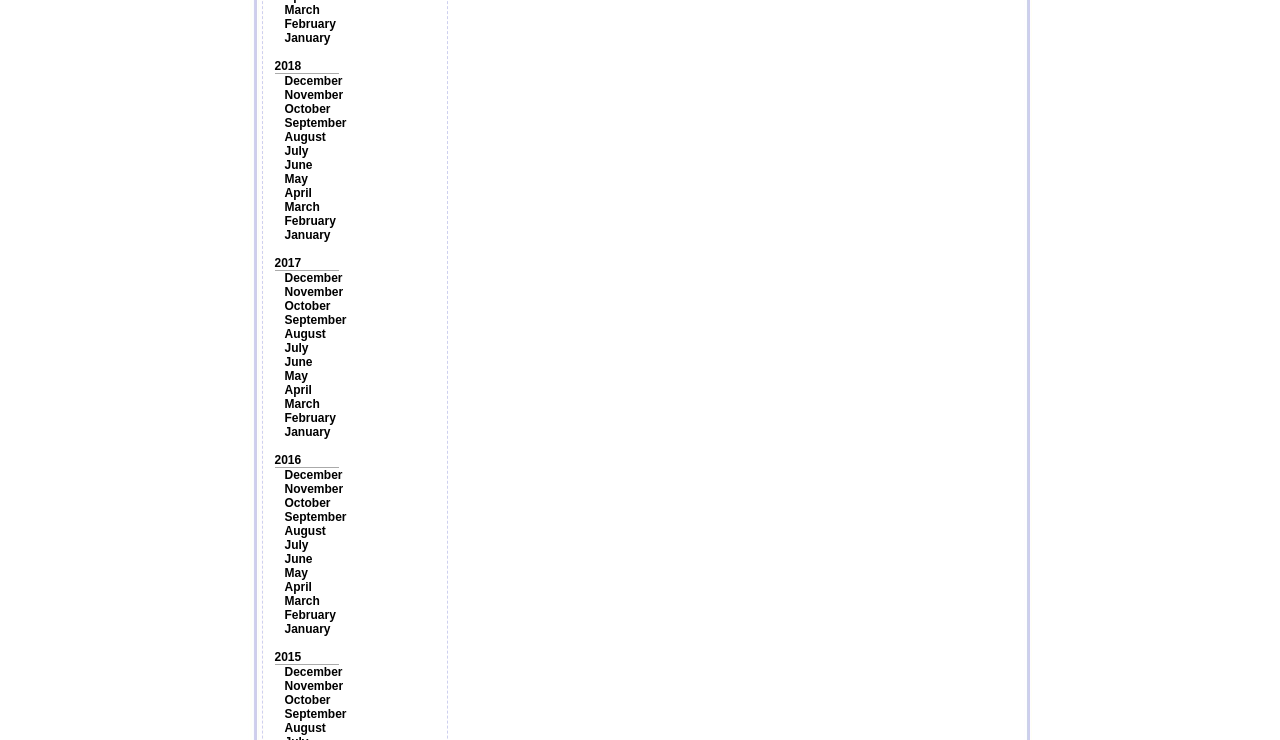What is the first month listed for 2017?
Please use the visual content to give a single word or phrase answer.

January